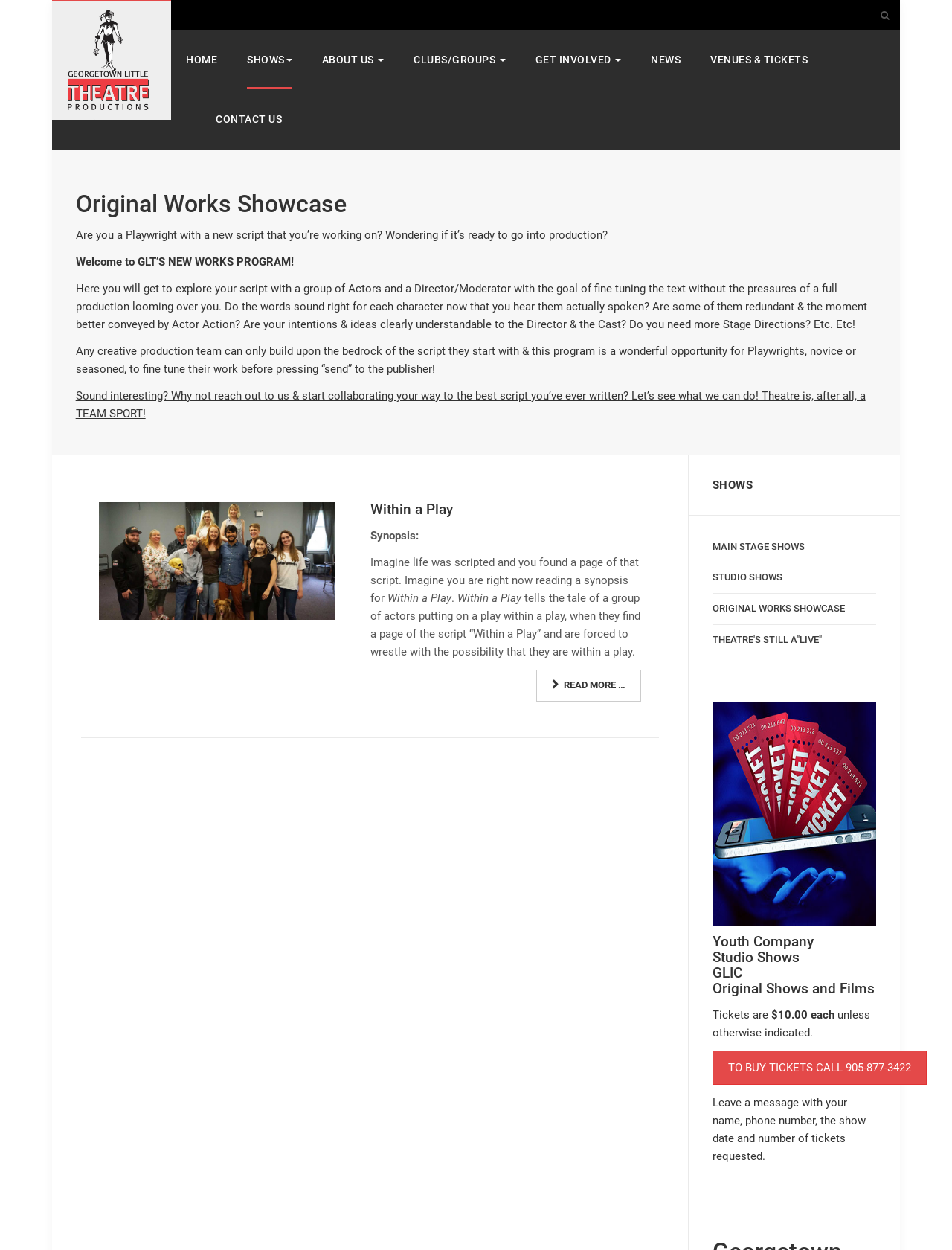What is the price of tickets?
Using the image provided, answer with just one word or phrase.

$10.00 each